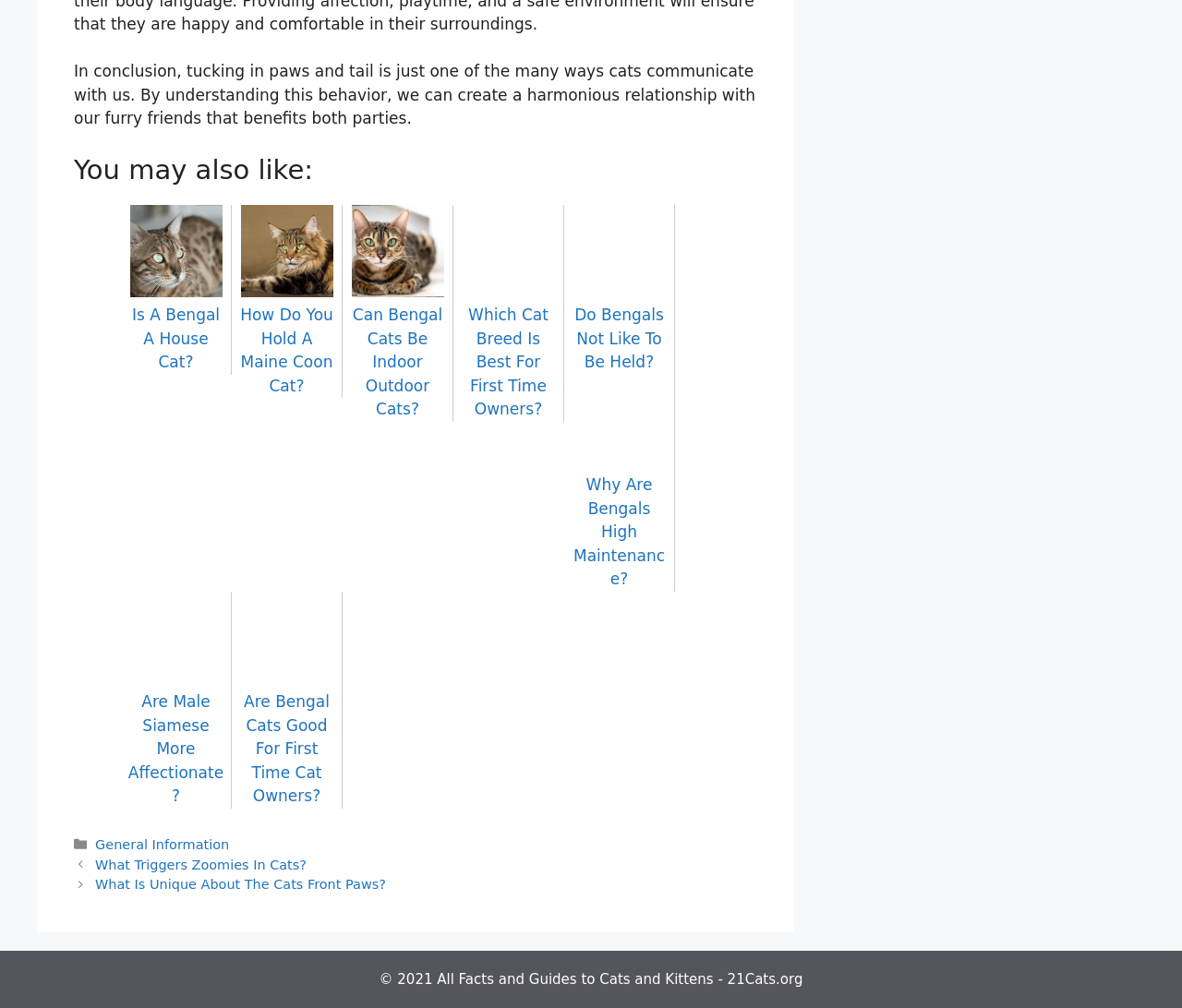Identify the bounding box of the HTML element described as: "General Information".

[0.081, 0.83, 0.194, 0.845]